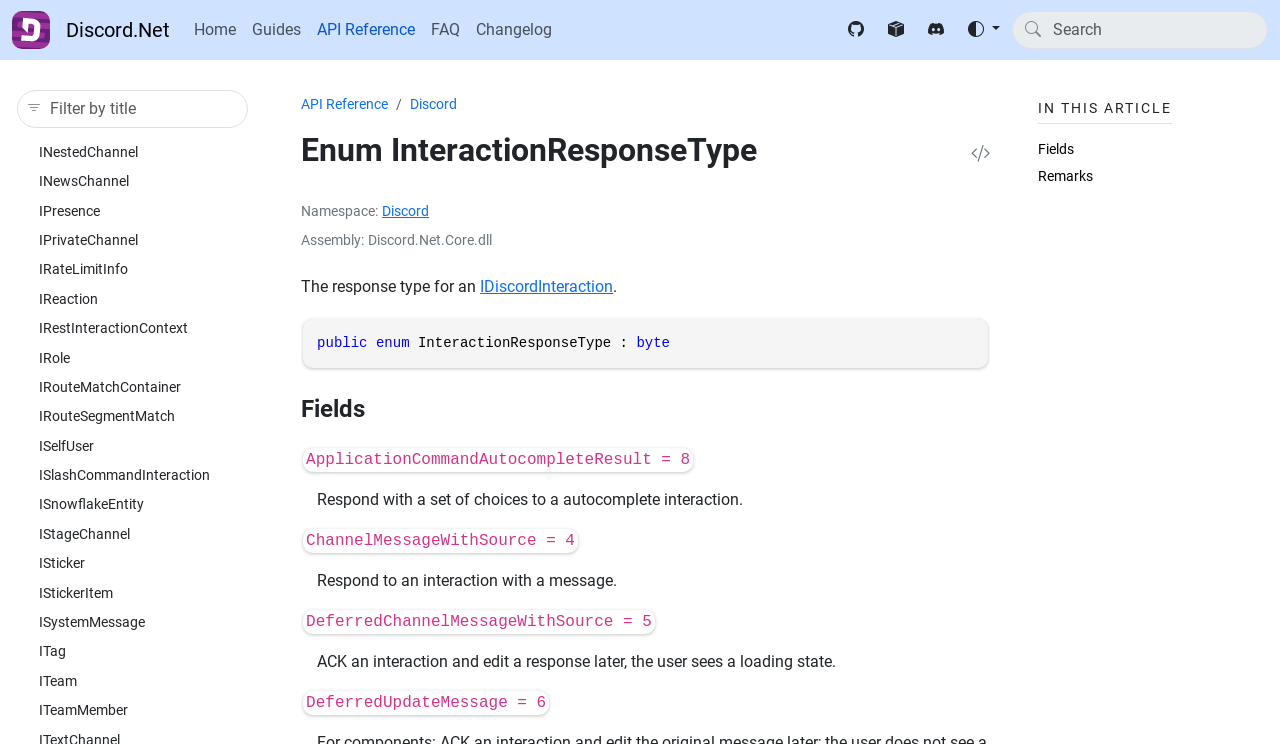Please answer the following question using a single word or phrase: What is the response type for an interaction?

IDiscord Interaction